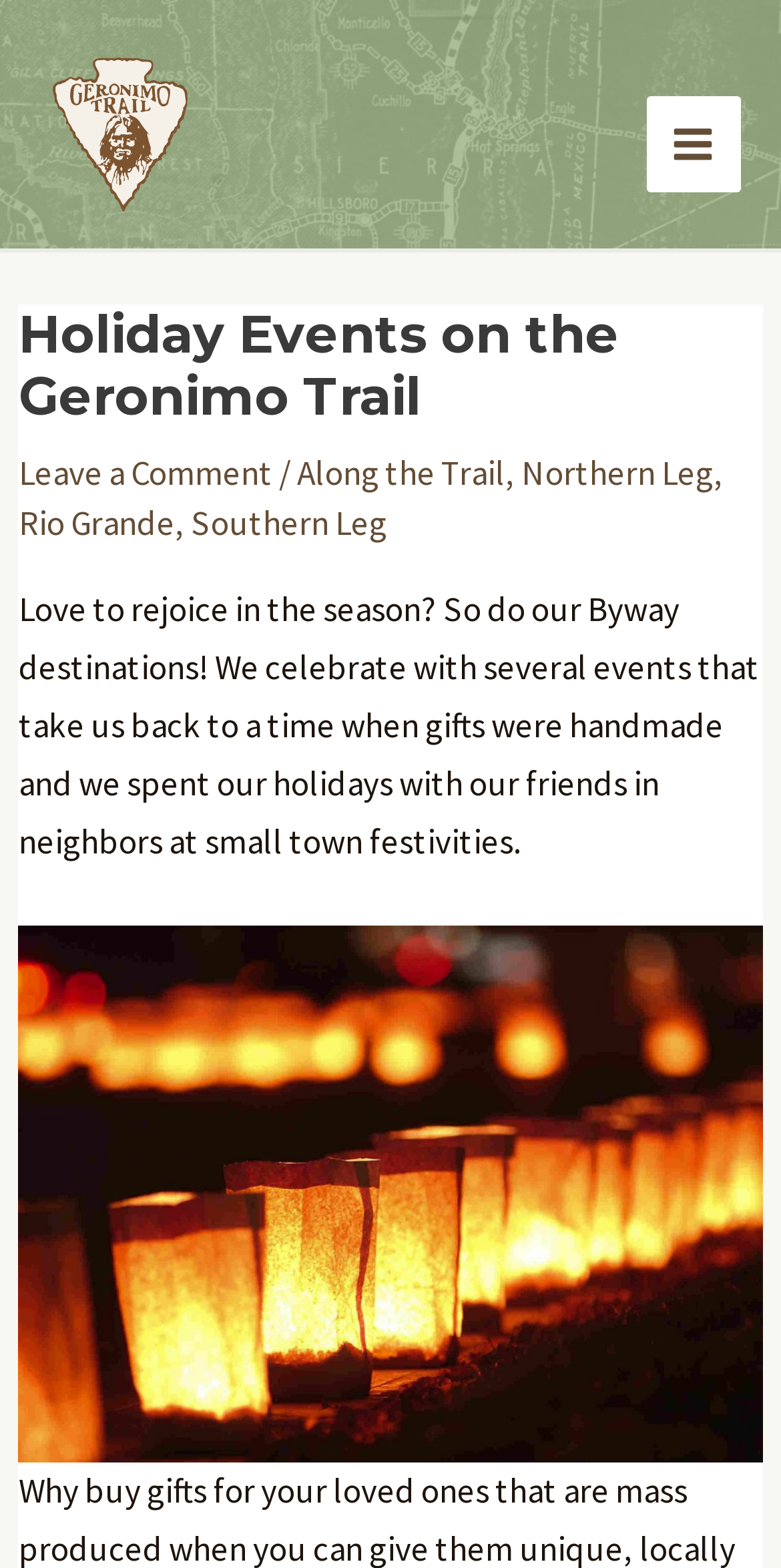What is the name of the scenic byway? Using the information from the screenshot, answer with a single word or phrase.

Geronimo Trail National Scenic Byway